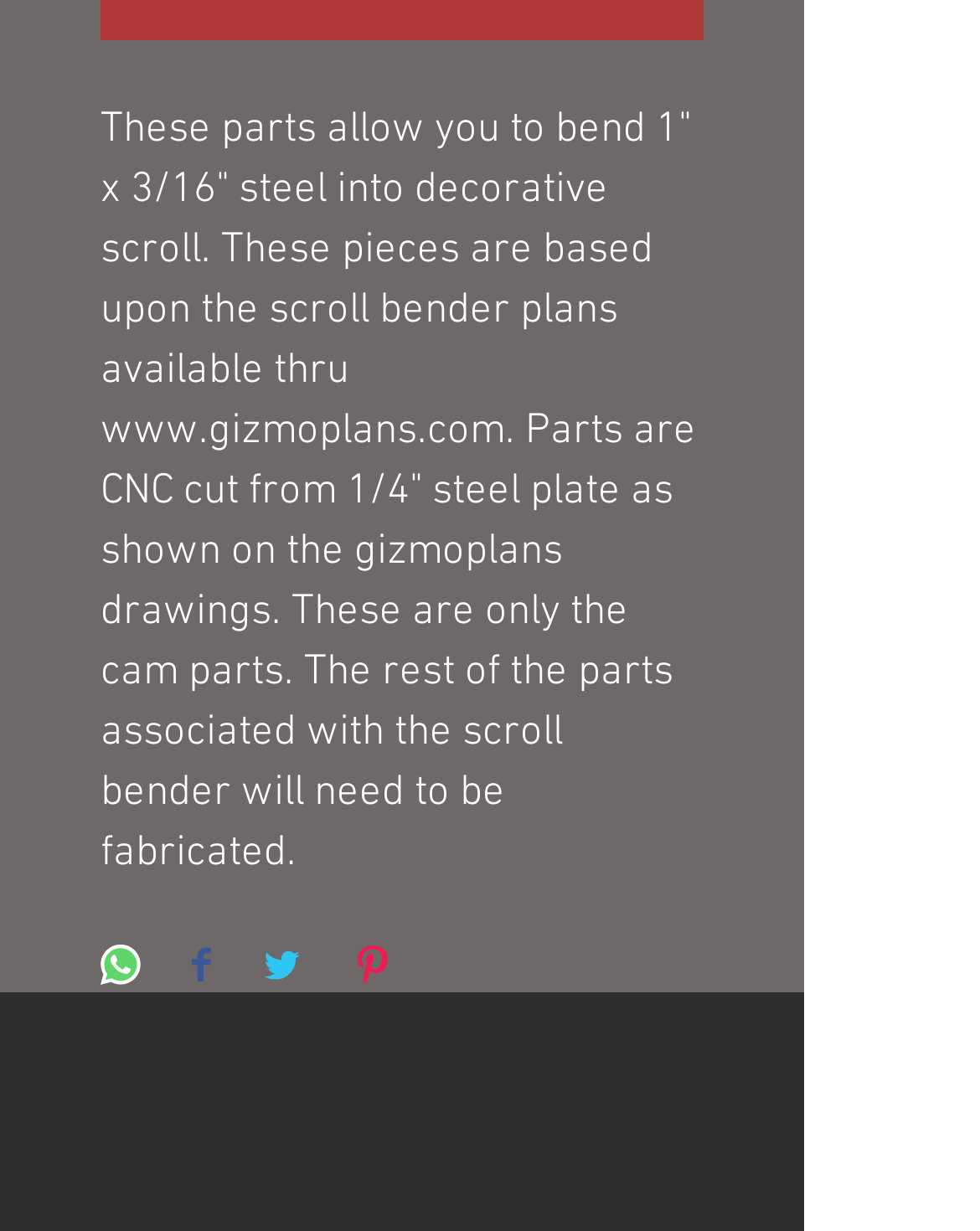Identify the bounding box of the HTML element described here: "aria-label="Share on Twitter"". Provide the coordinates as four float numbers between 0 and 1: [left, top, right, bottom].

[0.195, 0.768, 0.215, 0.807]